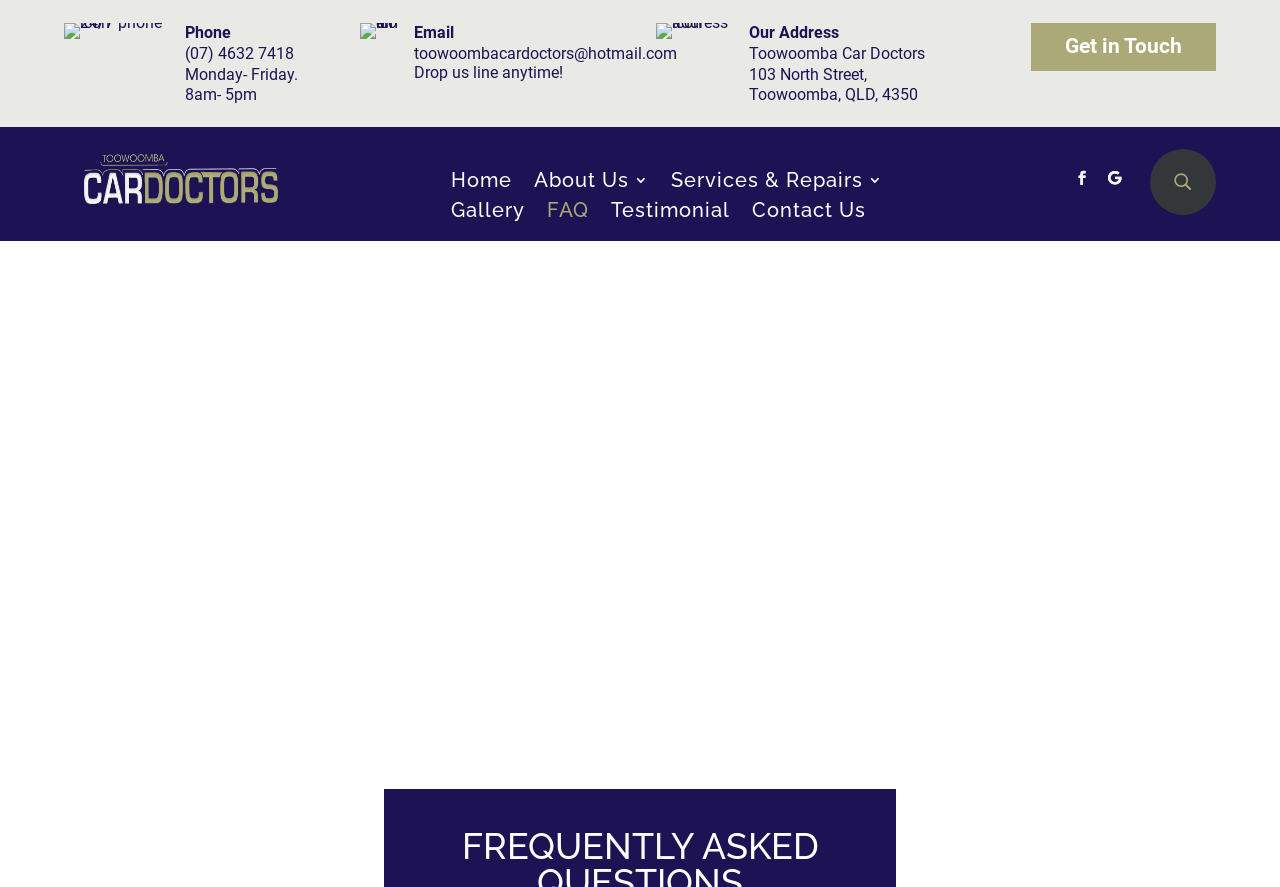Provide the bounding box coordinates of the section that needs to be clicked to accomplish the following instruction: "Call the phone number."

[0.145, 0.05, 0.23, 0.071]